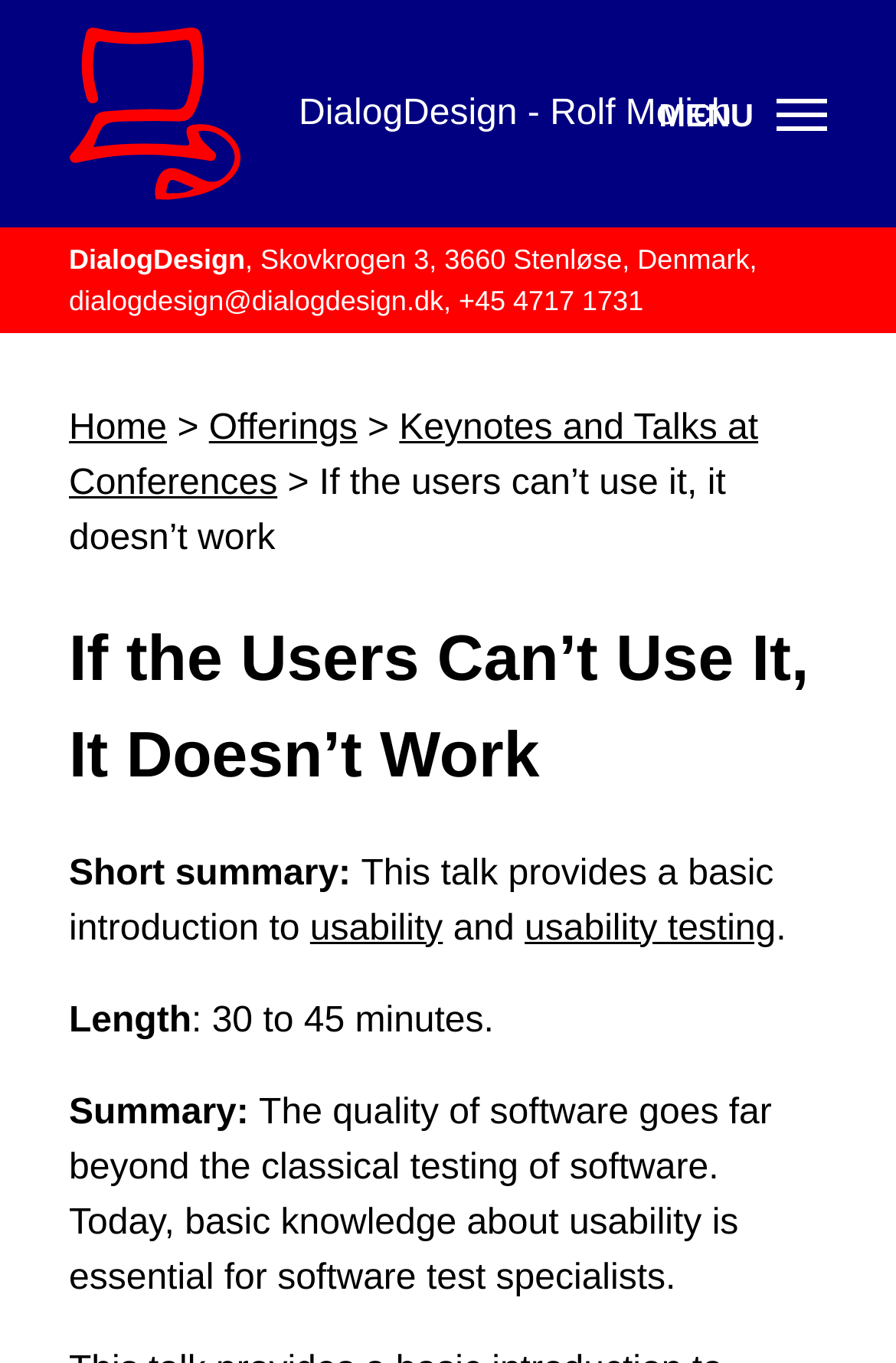Based on the element description dialogdesign@dialogdesign.dk, identify the bounding box of the UI element in the given webpage screenshot. The coordinates should be in the format (top-left x, top-left y, bottom-right x, bottom-right y) and must be between 0 and 1.

[0.077, 0.209, 0.495, 0.233]